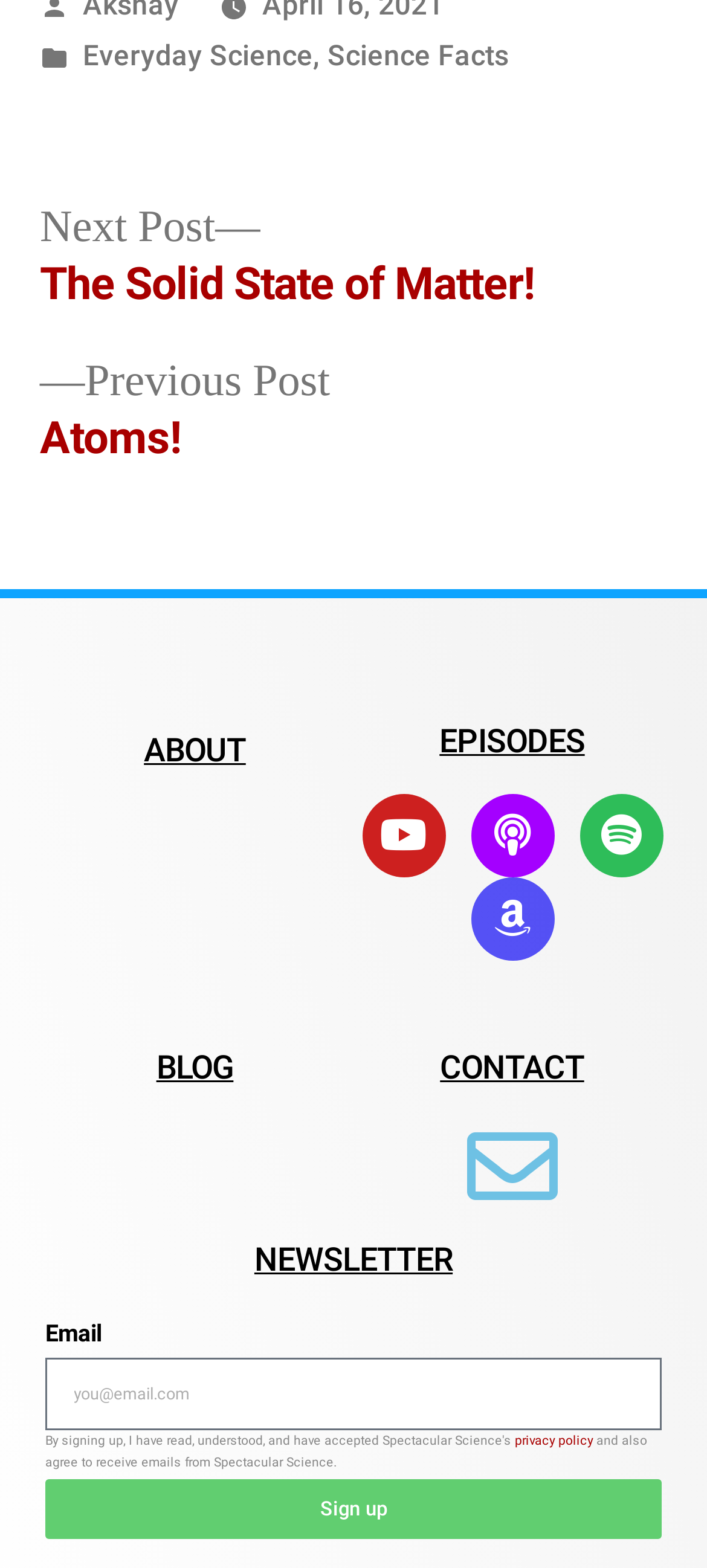What is the purpose of the textbox?
Based on the content of the image, thoroughly explain and answer the question.

The textbox is labeled as 'Email' and is required, indicating that it is used to input an email address, likely for newsletter subscription or contact purposes.